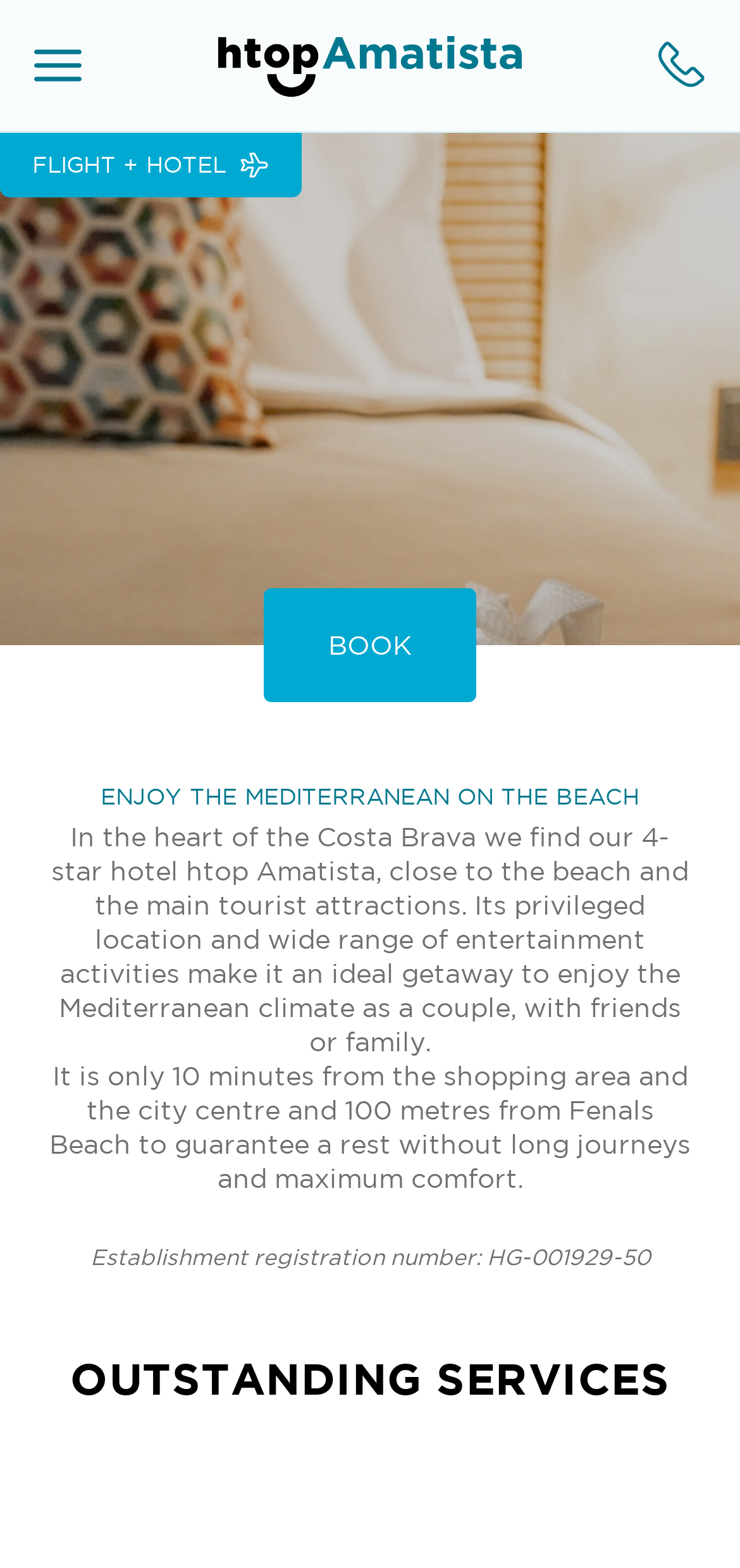Determine the bounding box coordinates for the UI element matching this description: "Español".

[0.6, 0.033, 0.897, 0.08]